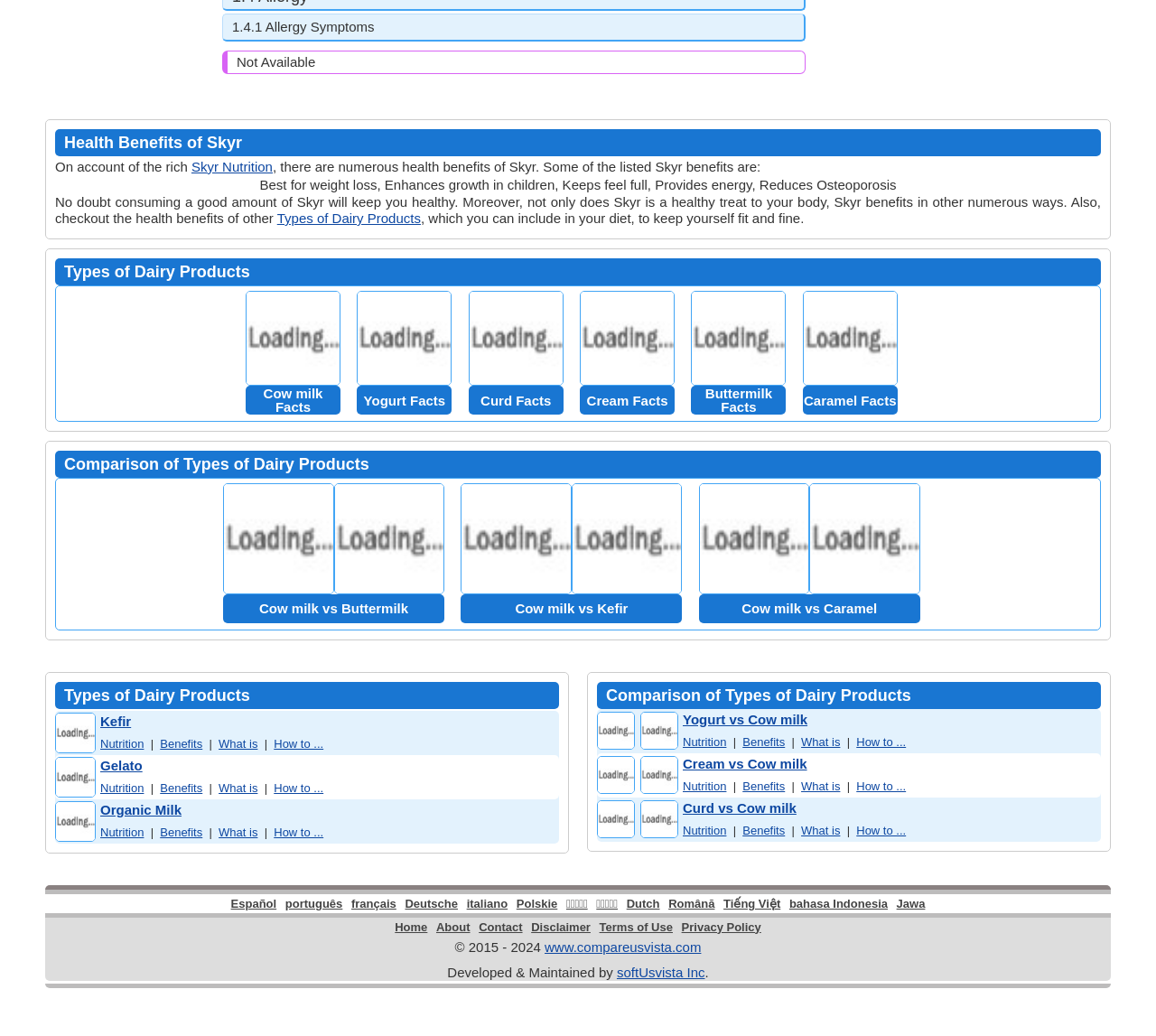Find the bounding box coordinates of the element I should click to carry out the following instruction: "Explore Kefir Nutrition and its Benefits".

[0.048, 0.698, 0.083, 0.713]